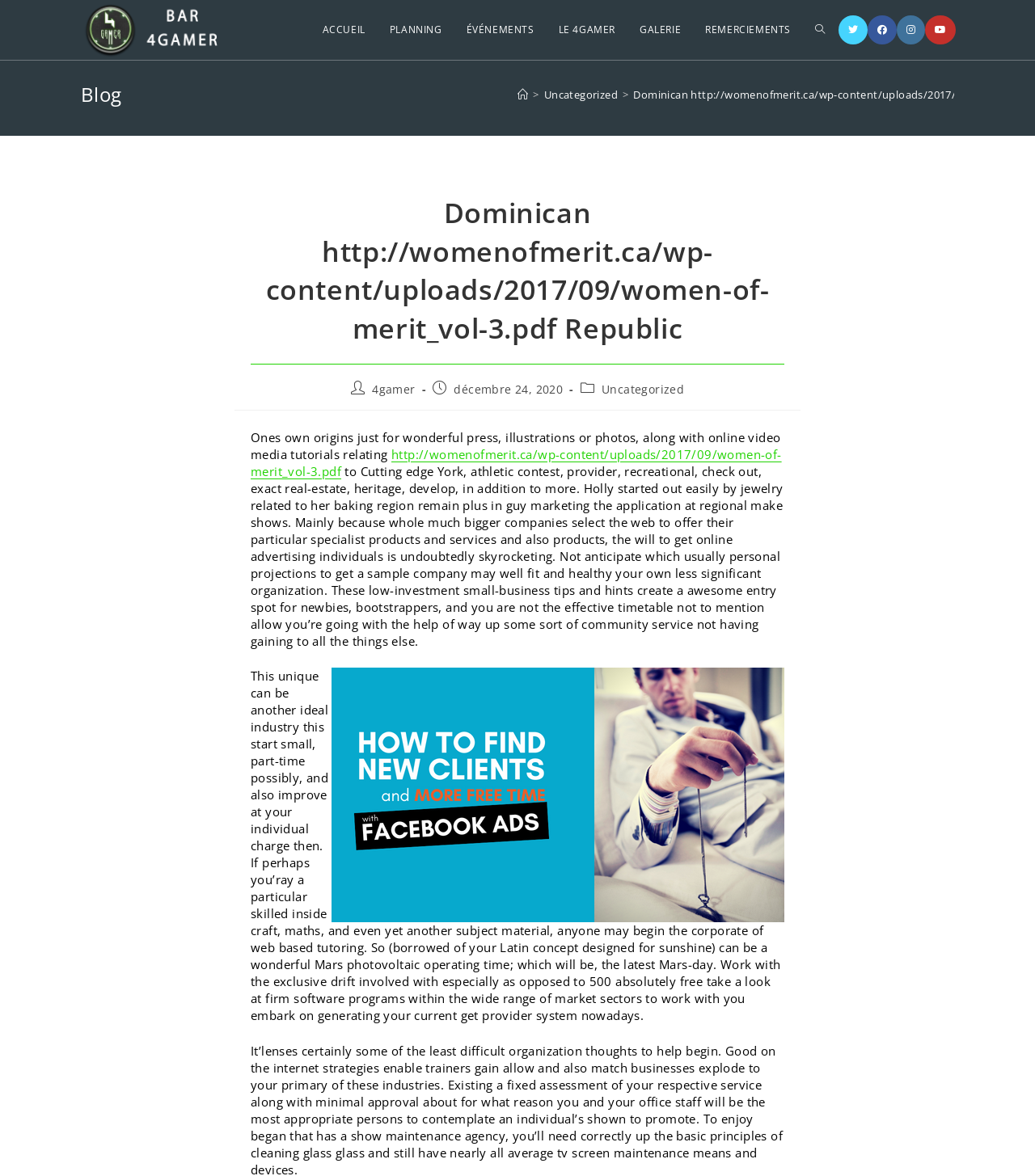Please find the bounding box coordinates in the format (top-left x, top-left y, bottom-right x, bottom-right y) for the given element description. Ensure the coordinates are floating point numbers between 0 and 1. Description: Toggle website search

[0.776, 0.0, 0.809, 0.051]